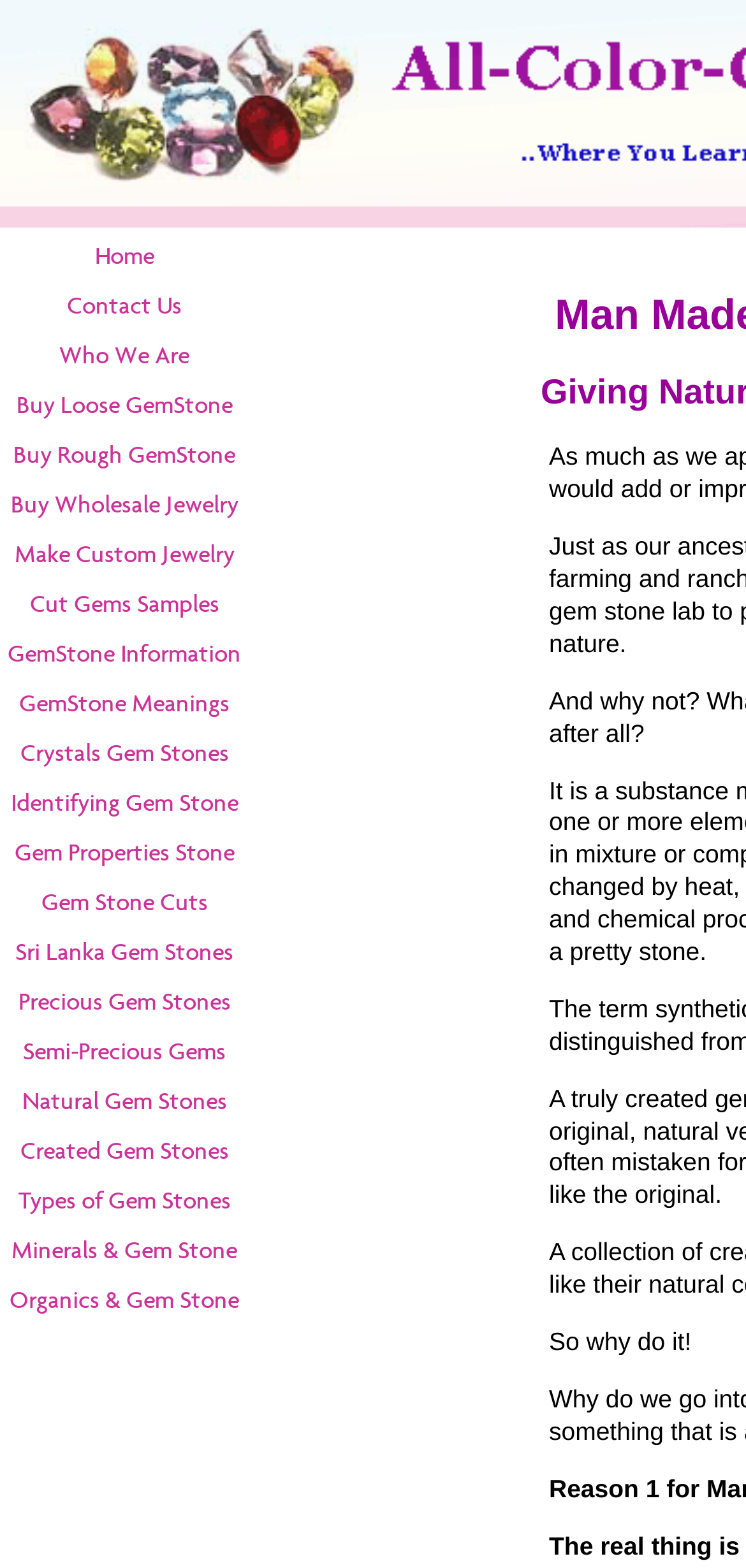How many links are there on the webpage?
Please look at the screenshot and answer using one word or phrase.

27